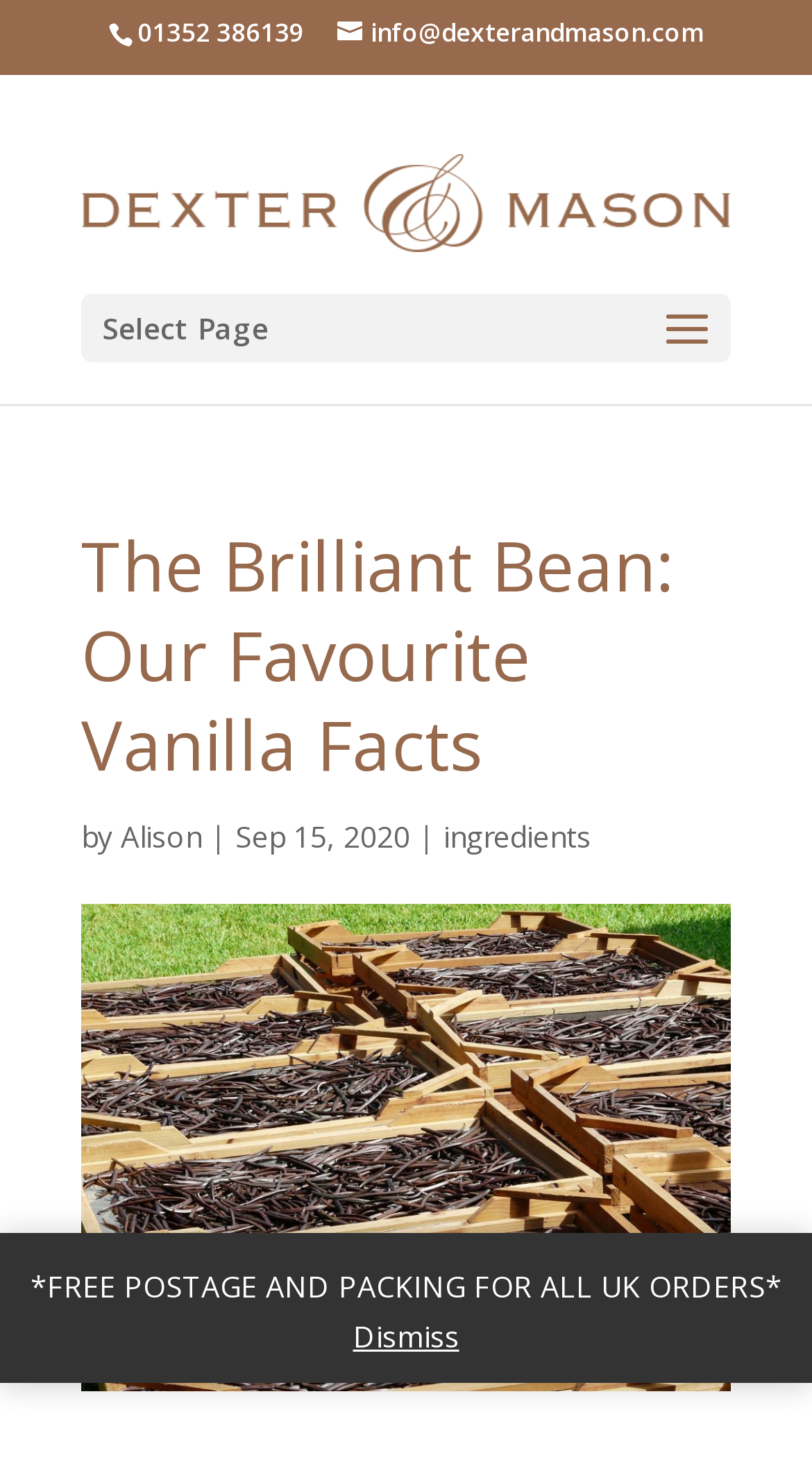What is the topic of the image?
Using the image, elaborate on the answer with as much detail as possible.

I found the topic of the image by looking at the image element, which has a description 'Vanilla pods in crates drying in the sun', indicating that the image is about vanilla pods.